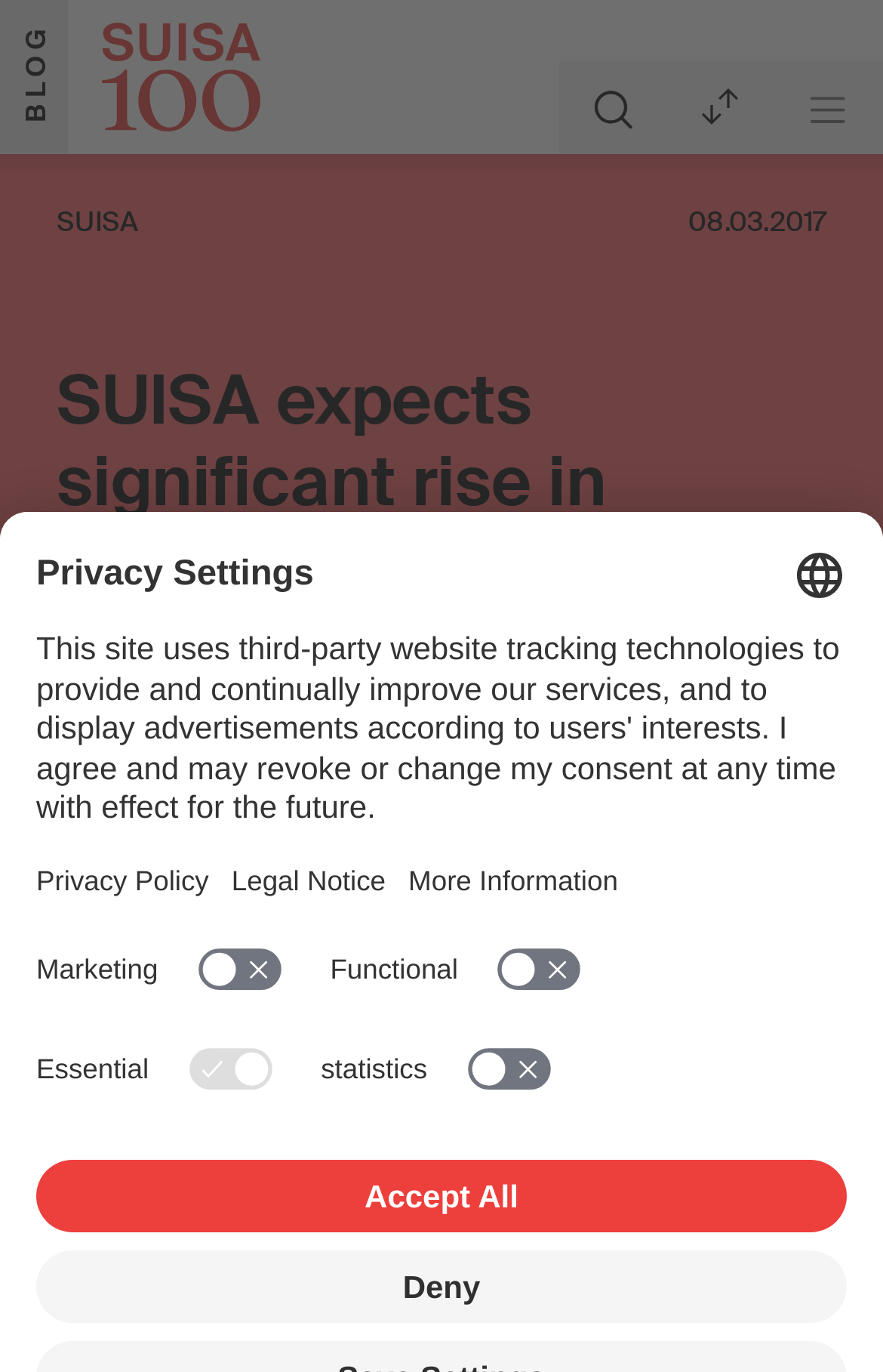What is the name of the website?
Provide a short answer using one word or a brief phrase based on the image.

SUISA